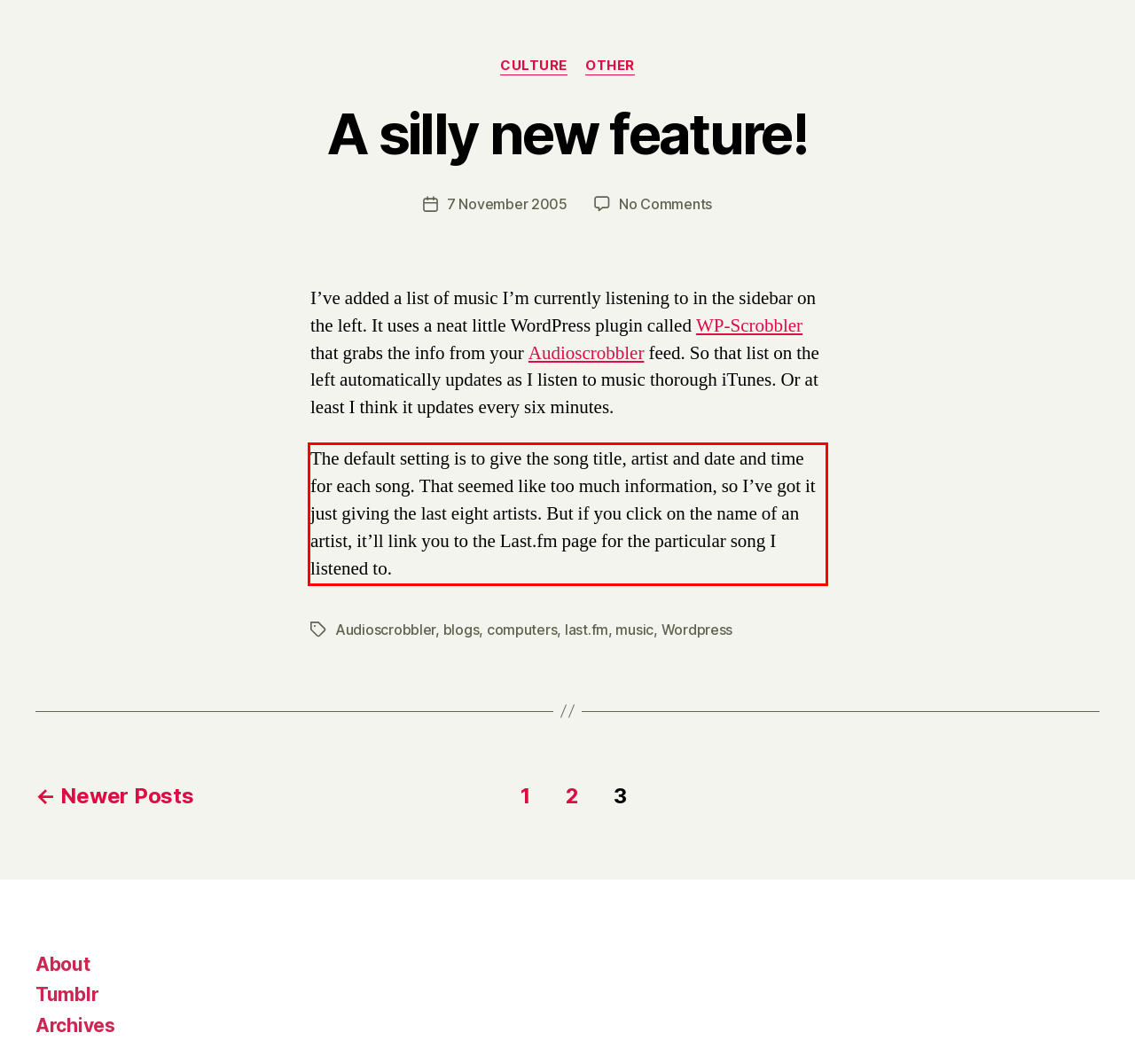Given a webpage screenshot with a red bounding box, perform OCR to read and deliver the text enclosed by the red bounding box.

The default setting is to give the song title, artist and date and time for each song. That seemed like too much information, so I’ve got it just giving the last eight artists. But if you click on the name of an artist, it’ll link you to the Last.fm page for the particular song I listened to.